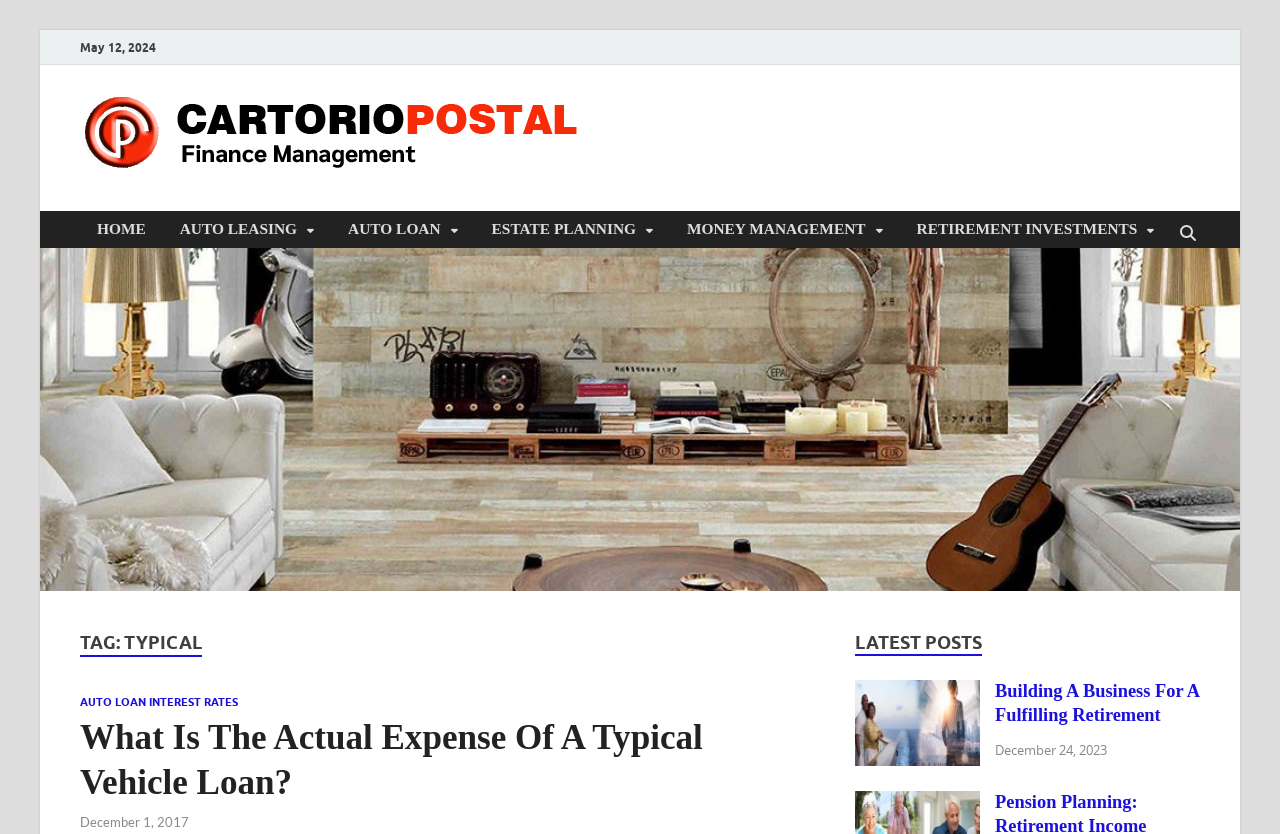Pinpoint the bounding box coordinates of the clickable area needed to execute the instruction: "Check out the lovely pictures from the best shell beach, ever!". The coordinates should be specified as four float numbers between 0 and 1, i.e., [left, top, right, bottom].

None